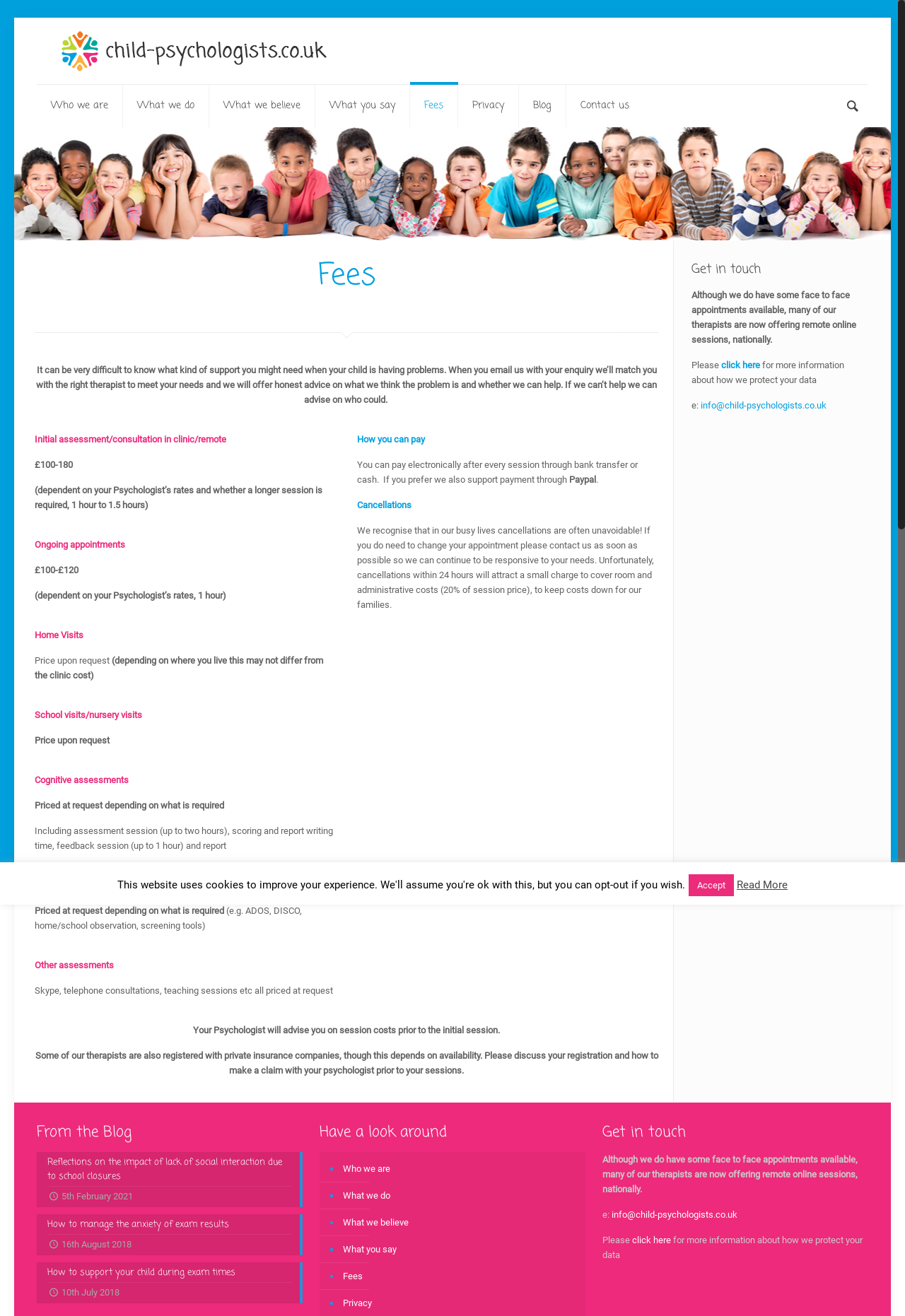Can you show the bounding box coordinates of the region to click on to complete the task described in the instruction: "View April 2024"?

None